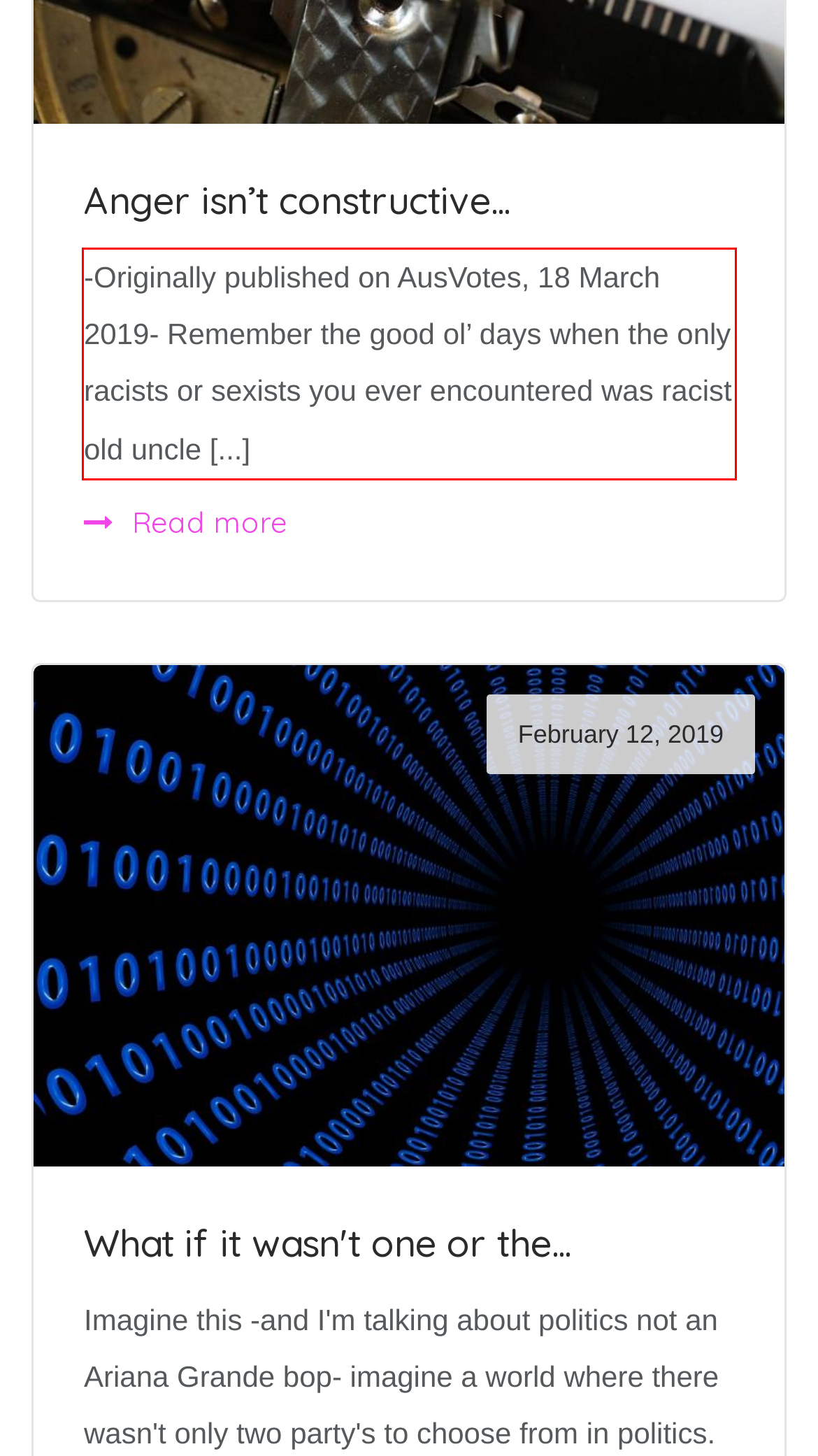Within the screenshot of the webpage, locate the red bounding box and use OCR to identify and provide the text content inside it.

-Originally published on AusVotes, 18 March 2019- Remember the good ol’ days when the only racists or sexists you ever encountered was racist old uncle [...]